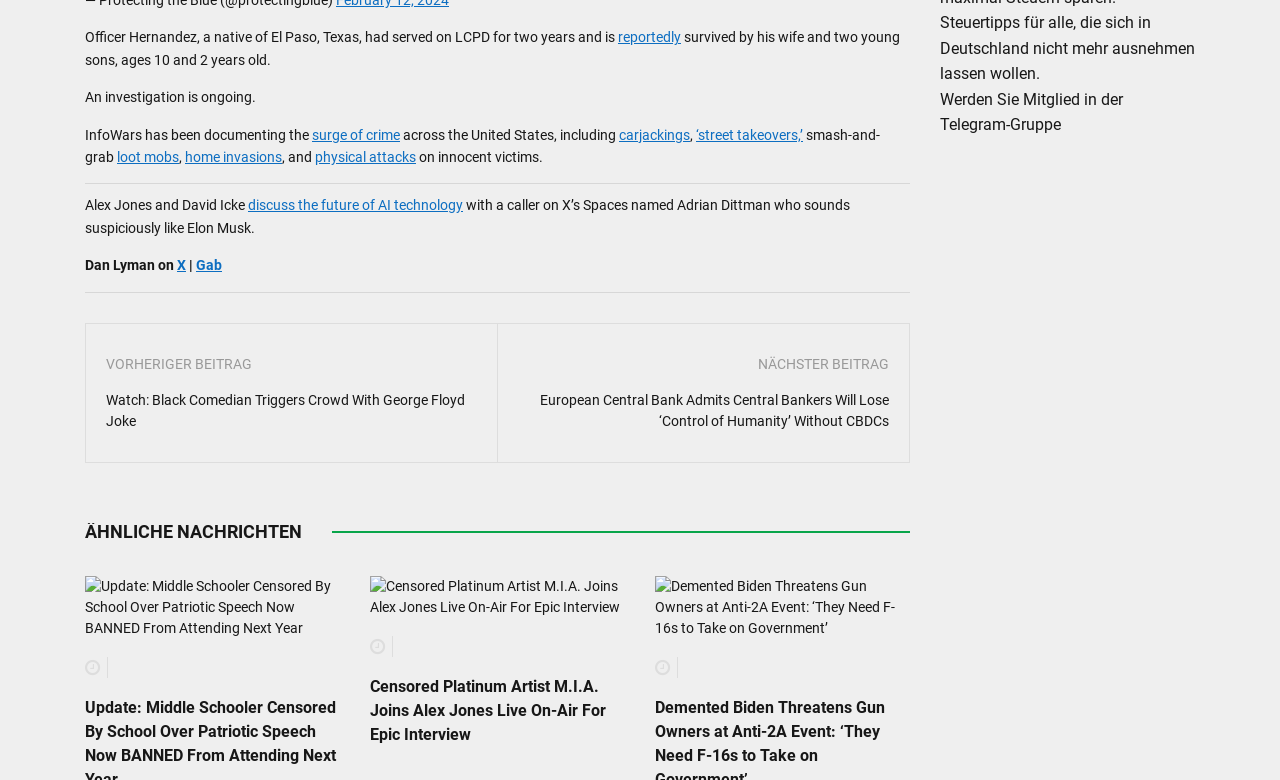What is the language of the text 'VORHERIGER BEITRAG'?
Relying on the image, give a concise answer in one word or a brief phrase.

German